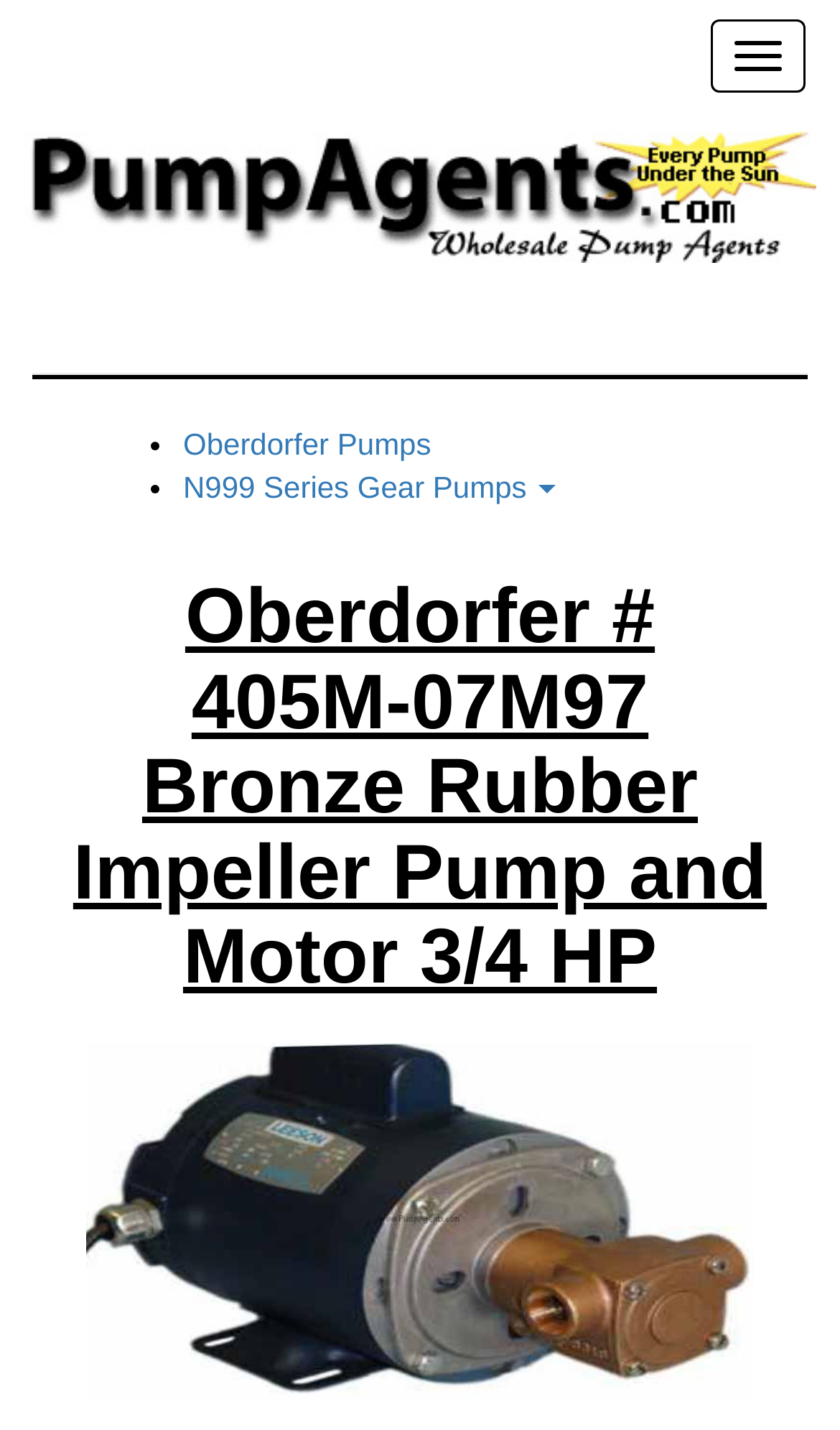Describe the entire webpage, focusing on both content and design.

The webpage is about the Oberdorfer 405M-07M97 Bronze Rubber Impeller Pump and Motor unit. At the top right corner, there is a button to toggle navigation. Below it, there is a link to PumpAgents.com, accompanied by an image of the same name. 

A horizontal separator is located below the link, dividing the top section from the rest of the page. 

On the left side, there is a list of items, marked by bullet points. The list includes a link to Oberdorfer Pumps and a button to N999 Series Gear Pumps. 

The main content of the page is a heading that describes the product, Oberdorfer # 405M-07M97 Bronze Rubber Impeller Pump and Motor 3/4 HP, which is centered near the top of the page. Below the heading, there is a large image of the Oberdorfer Pump 405M-07M97, taking up most of the page's width and height.